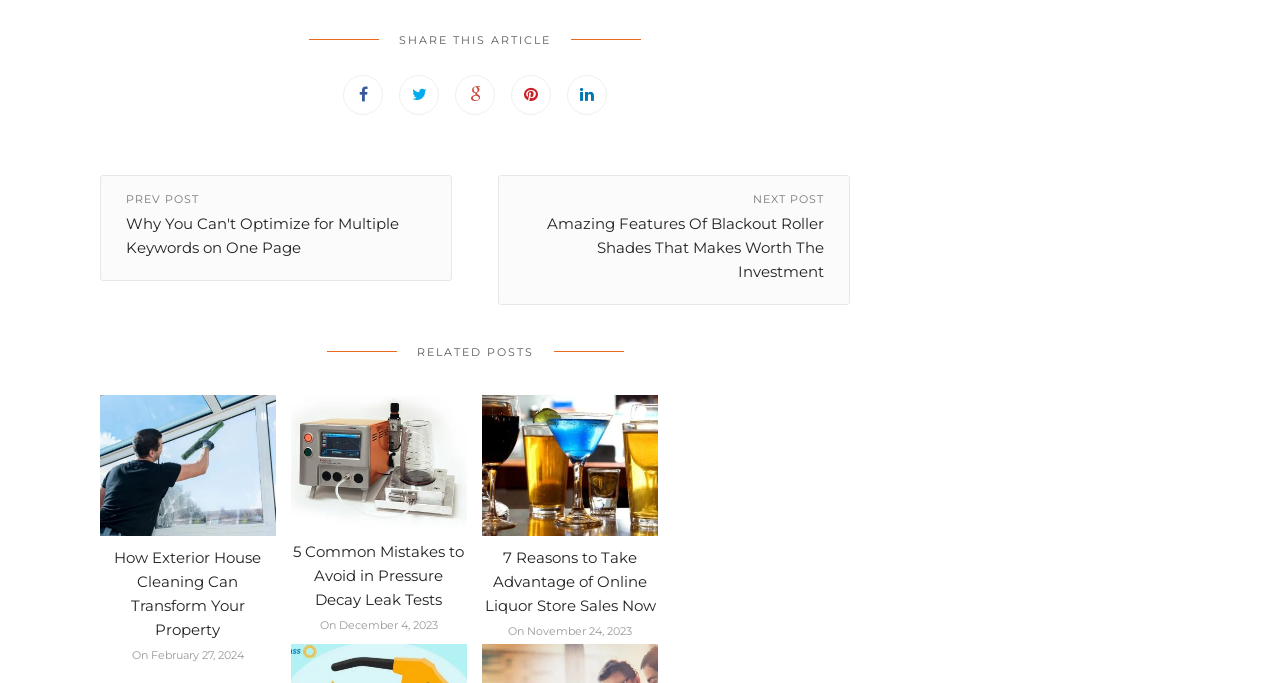From the webpage screenshot, identify the region described by alt="Auckland exterior house cleaning". Provide the bounding box coordinates as (top-left x, top-left y, bottom-right x, bottom-right y), with each value being a floating point number between 0 and 1.

[0.078, 0.666, 0.215, 0.693]